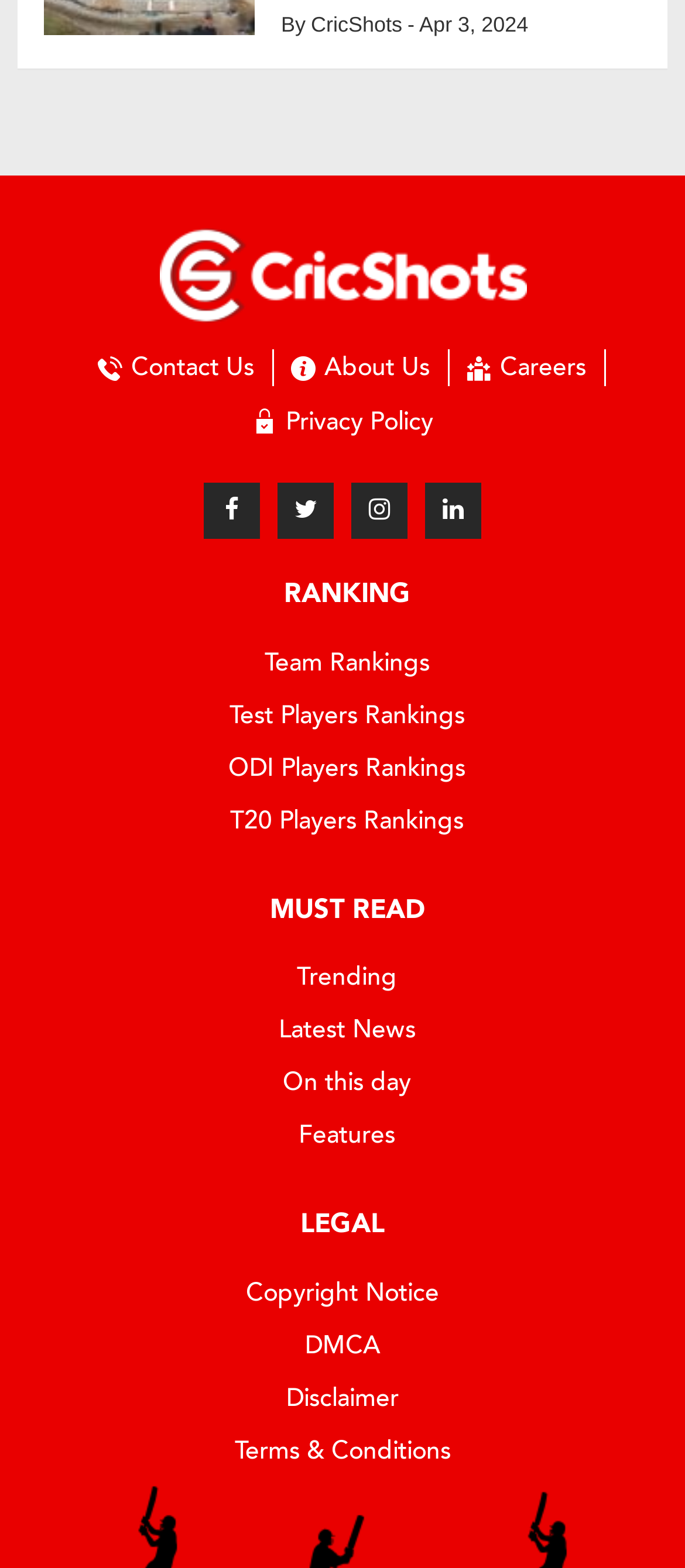What is the name of the website?
Could you please answer the question thoroughly and with as much detail as possible?

The name of the website can be found in the top navigation bar, where it is written as 'CricShots' in a link element.